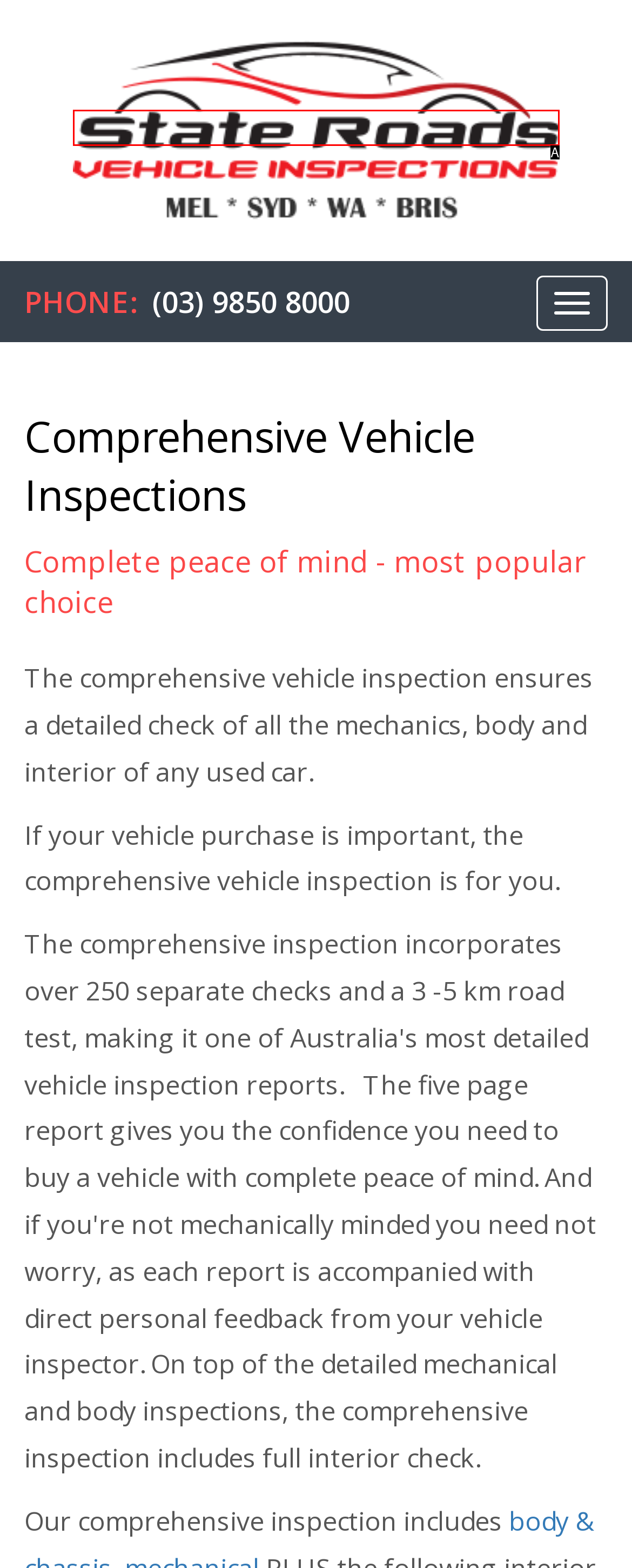Choose the option that matches the following description: alt="car inspection" title="car inspection"
Answer with the letter of the correct option.

A